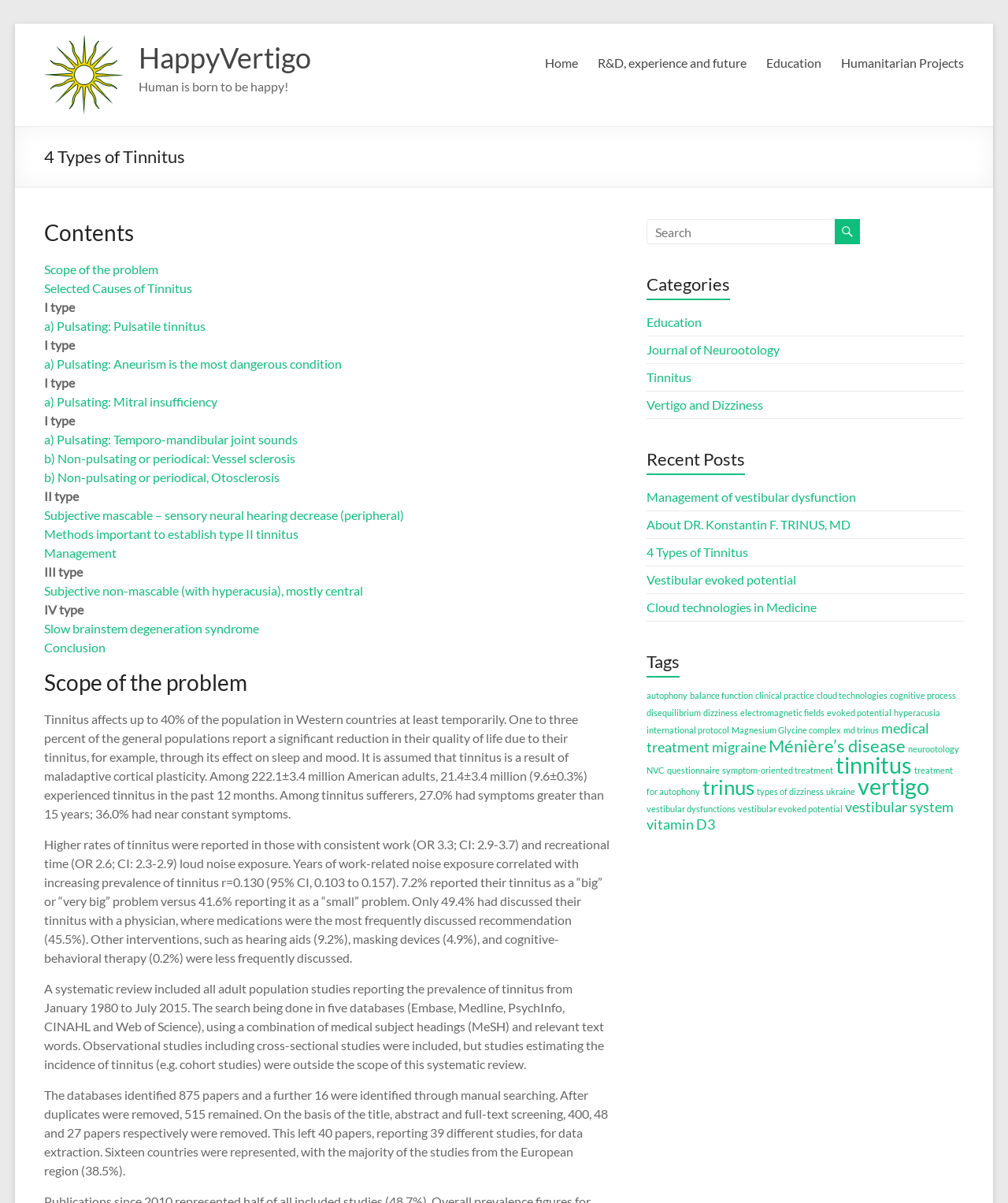How many items are tagged with 'tinnitus'?
Using the image as a reference, give a one-word or short phrase answer.

5